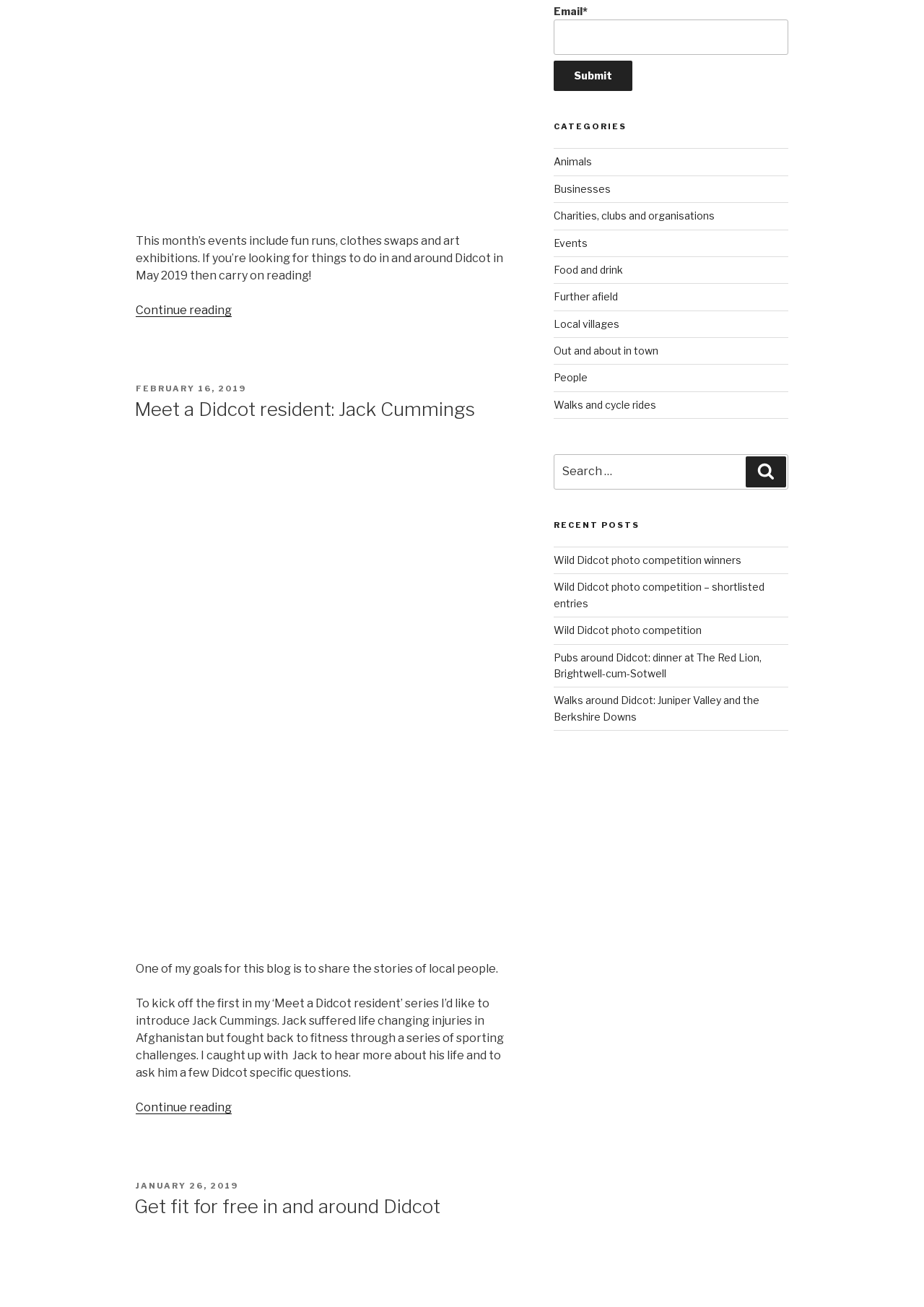Provide the bounding box coordinates for the UI element that is described by this text: "Badminton". The coordinates should be in the form of four float numbers between 0 and 1: [left, top, right, bottom].

None